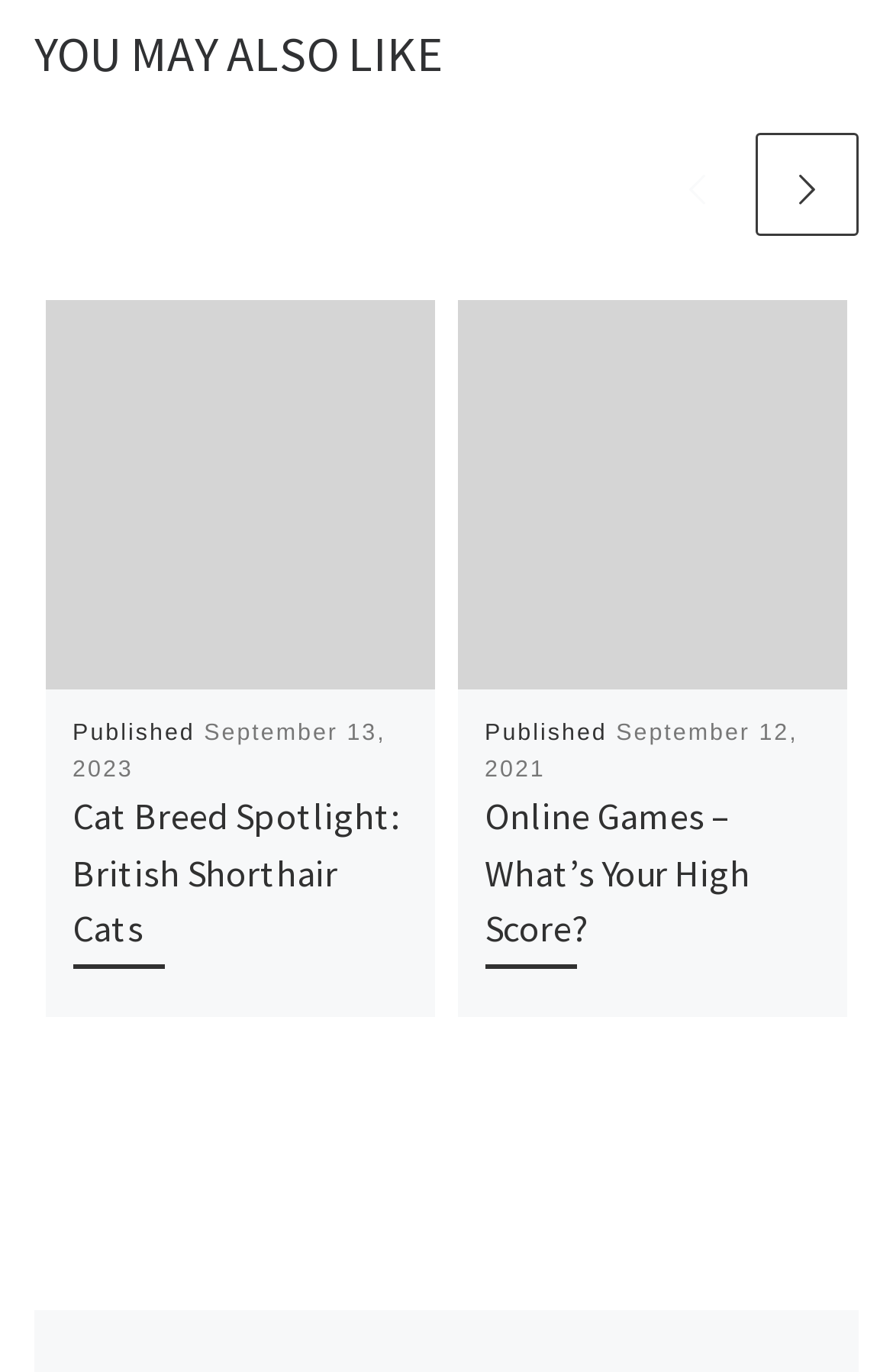Answer briefly with one word or phrase:
When was the second article published?

September 12, 2021